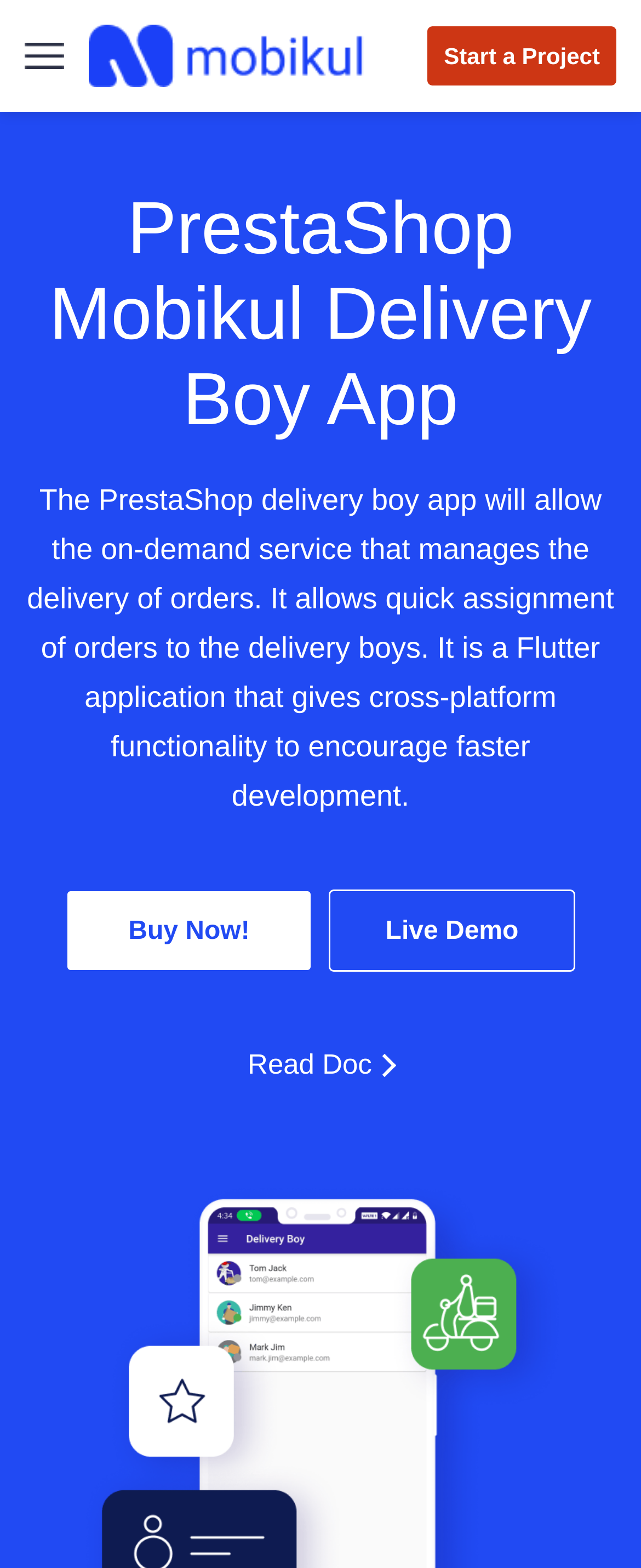Refer to the image and provide an in-depth answer to the question: 
What is the benefit of using the PrestaShop Mobikul Delivery Boy App?

The webpage suggests that the PrestaShop Mobikul Delivery Boy App helps store owners gain maximum sales, implying that the app's efficient order delivery management leads to increased sales.